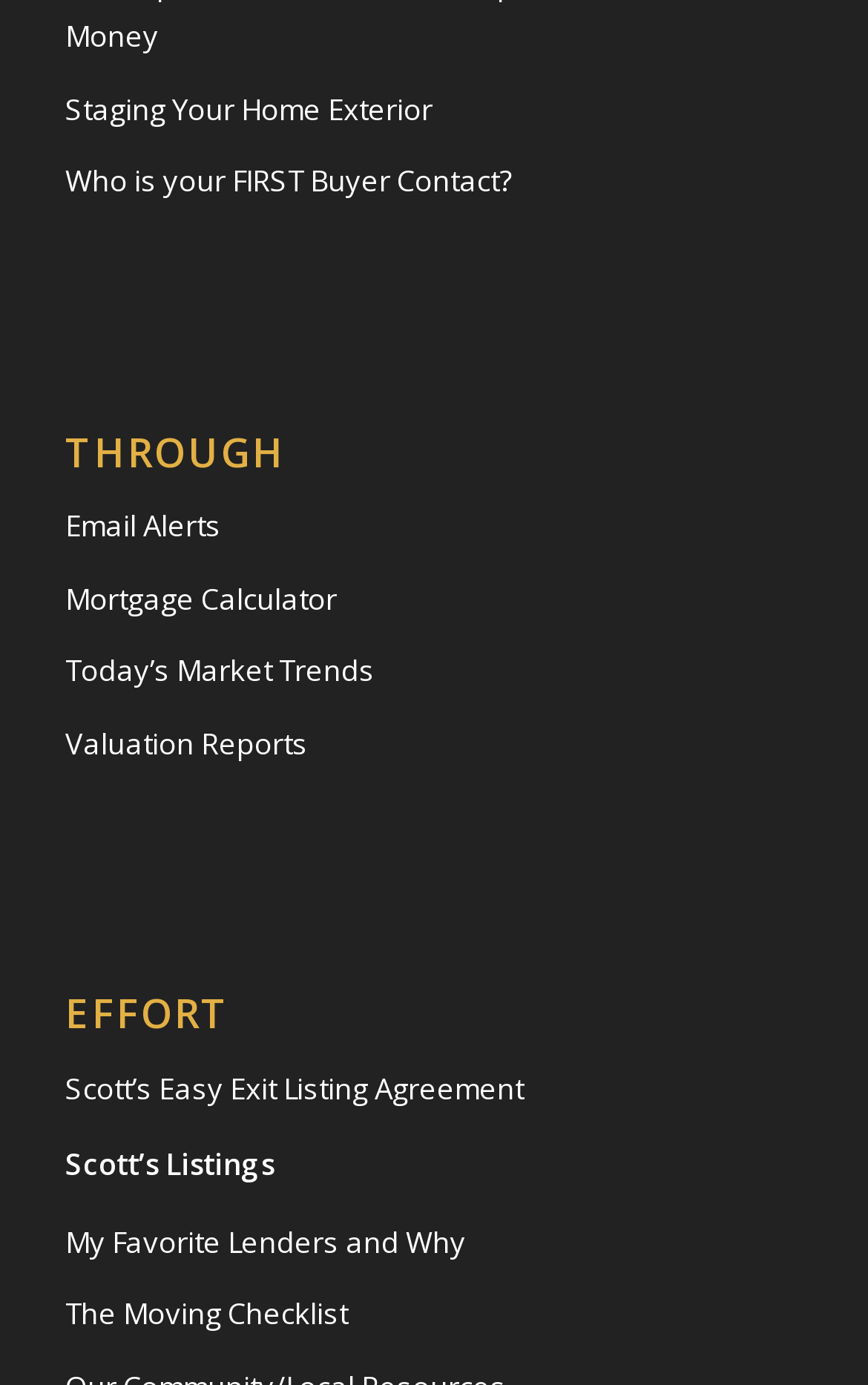Reply to the question with a brief word or phrase: How many headings are on the webpage?

2